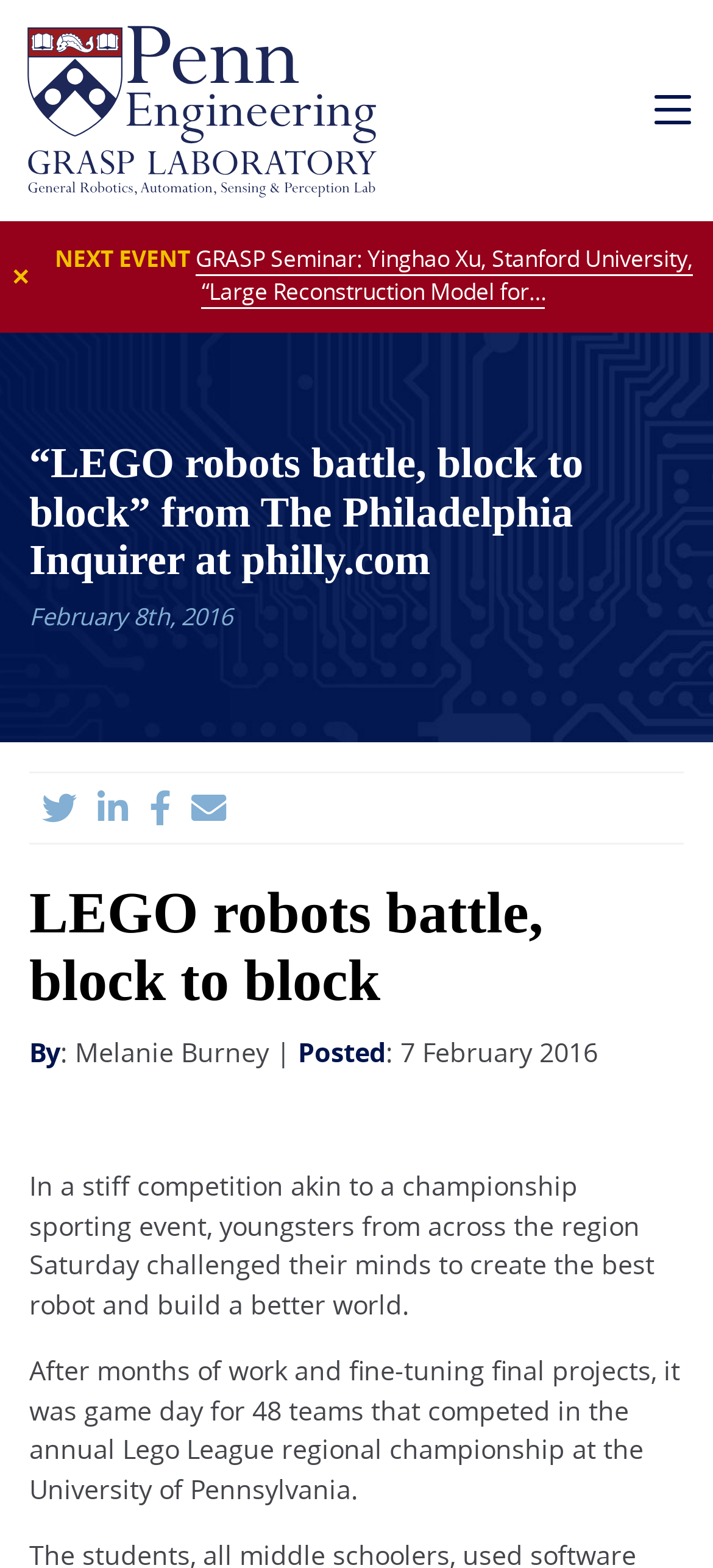Determine the bounding box coordinates for the UI element matching this description: "alt="Penn Engineering GRASP Laboratory"".

[0.037, 0.108, 0.529, 0.131]